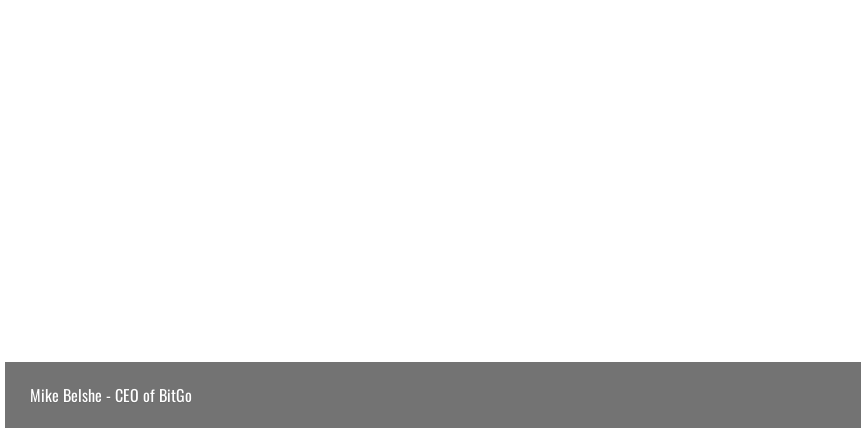Give an in-depth description of the image.

The image features Mike Belshe, the CEO of BitGo, visibly significant in discussions surrounding cryptocurrency, particularly in relation to regulatory matters affecting digital assets. Below him, the text highlights his title, reinforcing his central role within the crypto finance sector. This context underscores Belshe's involvement in the ongoing narrative of the SEC's stance on Exchange-Traded Fund (ETF) applications, enhancing the relevance of his profile against the backdrop of recent developments in the cryptocurrency landscape. The minimalist design of the image focuses attention on his name and designation, emphasizing his authoritative voice in the discussions regarding digital currency regulations.